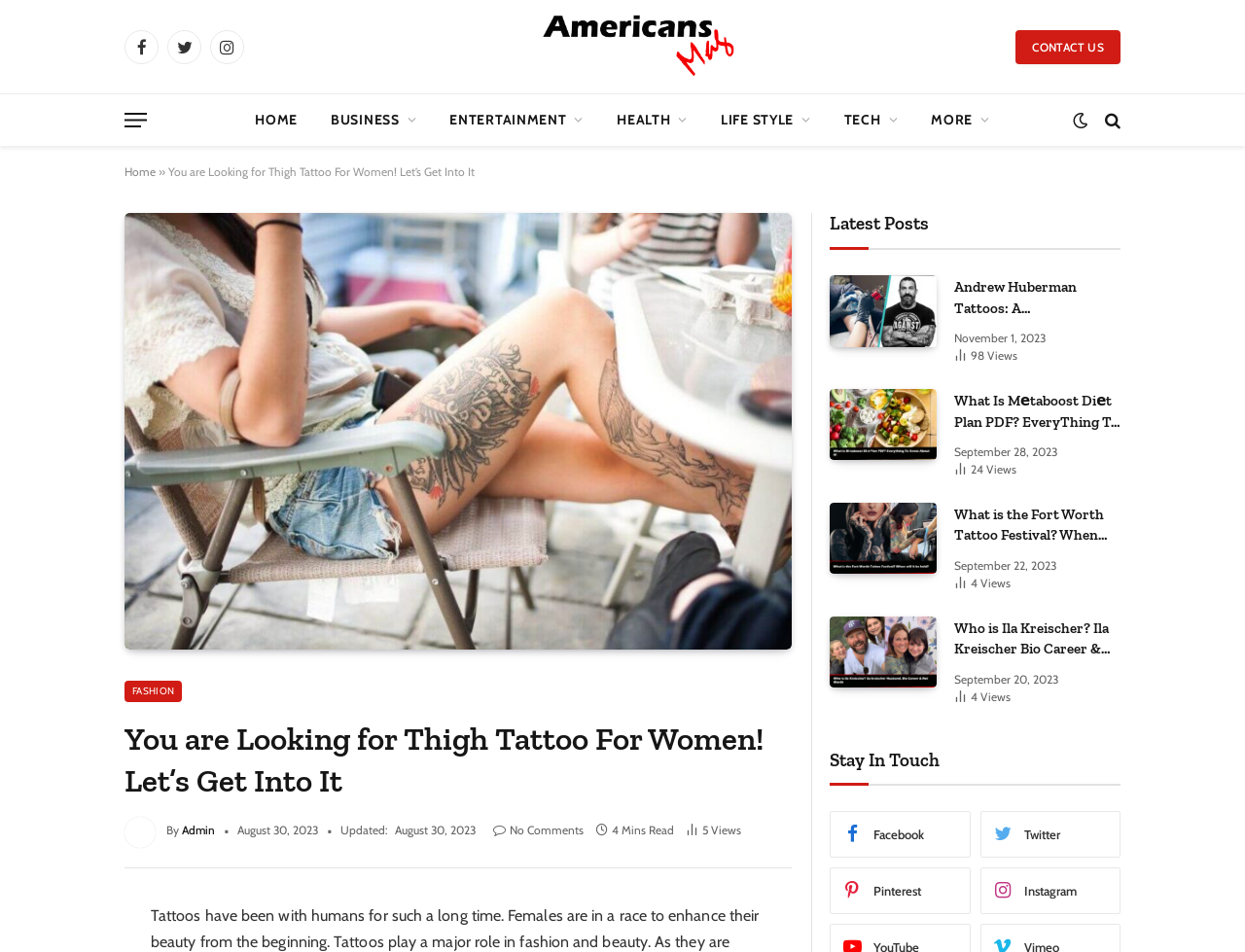Analyze the image and provide a detailed answer to the question: How many minutes does it take to read the article?

The time it takes to read the article can be found by looking at the '4 Mins Read' section which is displayed below the article title.